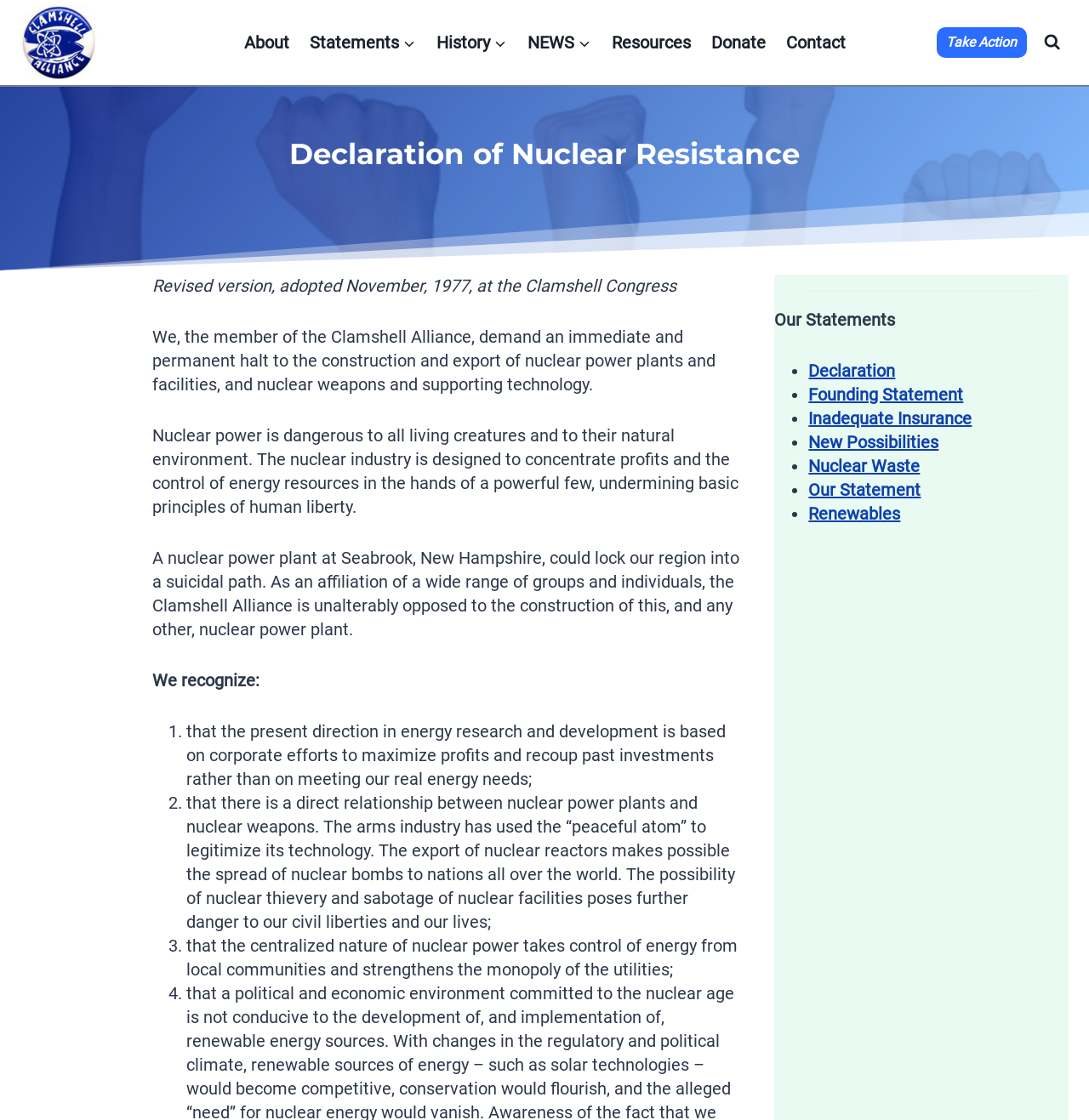Please identify the bounding box coordinates of the area that needs to be clicked to follow this instruction: "Open the 'Statements' menu".

[0.275, 0.021, 0.391, 0.055]